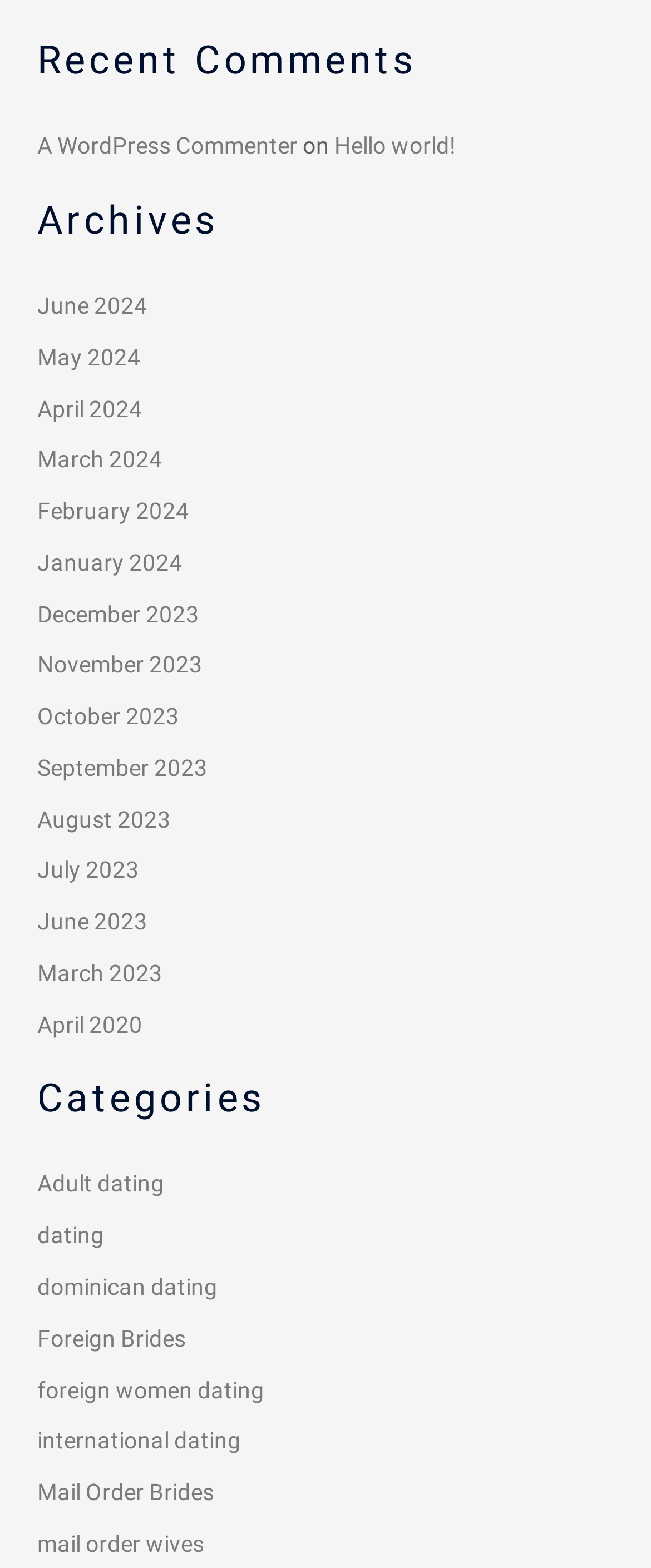Locate the bounding box coordinates of the element that needs to be clicked to carry out the instruction: "explore 'Mail Order Brides' category". The coordinates should be given as four float numbers ranging from 0 to 1, i.e., [left, top, right, bottom].

[0.057, 0.943, 0.329, 0.96]